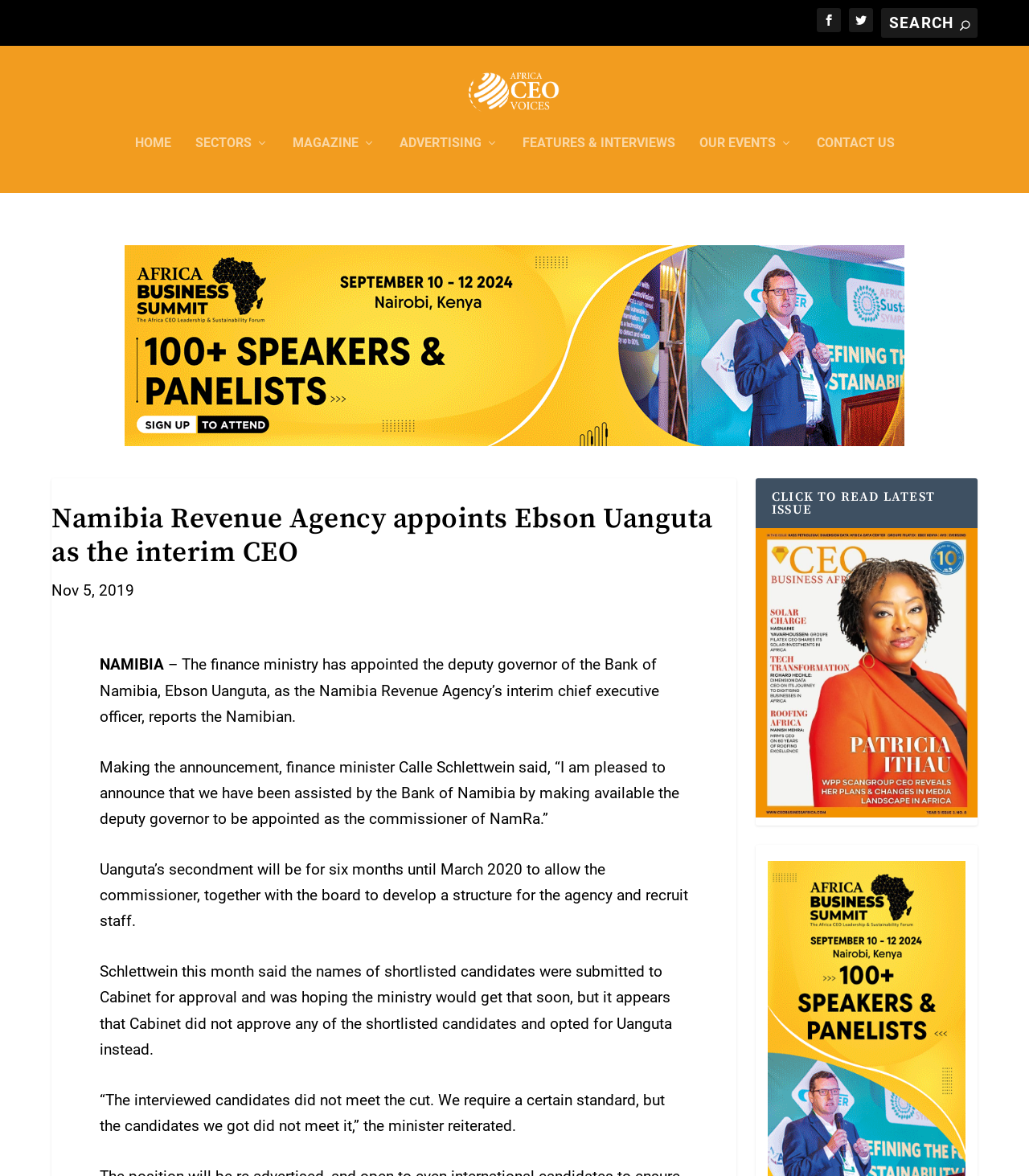Extract the text of the main heading from the webpage.

Namibia Revenue Agency appoints Ebson Uanguta as the interim CEO